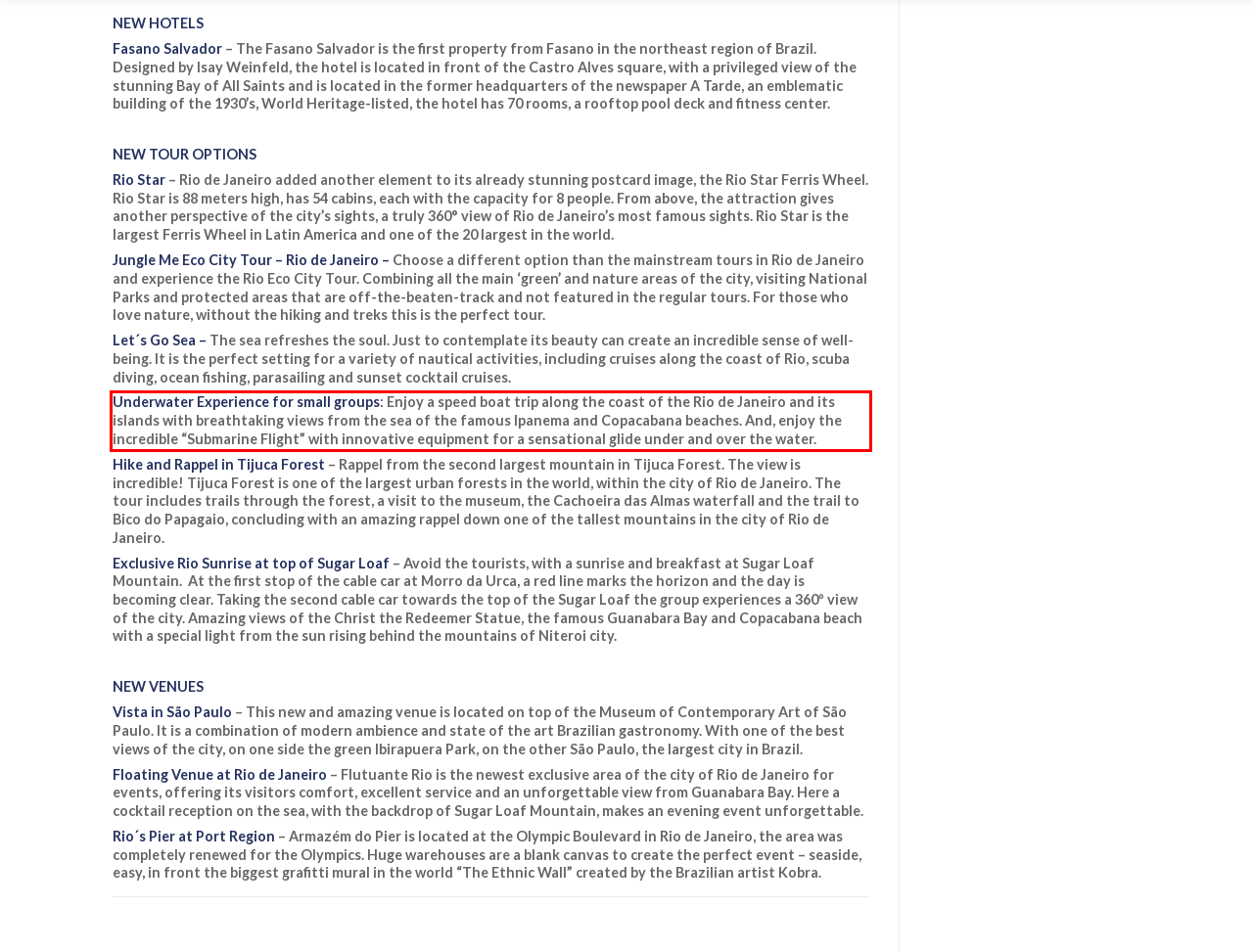Please analyze the provided webpage screenshot and perform OCR to extract the text content from the red rectangle bounding box.

Underwater Experience for small groups: Enjoy a speed boat trip along the coast of the Rio de Janeiro and its islands with breathtaking views from the sea of the famous Ipanema and Copacabana beaches. And, enjoy the incredible “Submarine Flight” with innovative equipment for a sensational glide under and over the water.